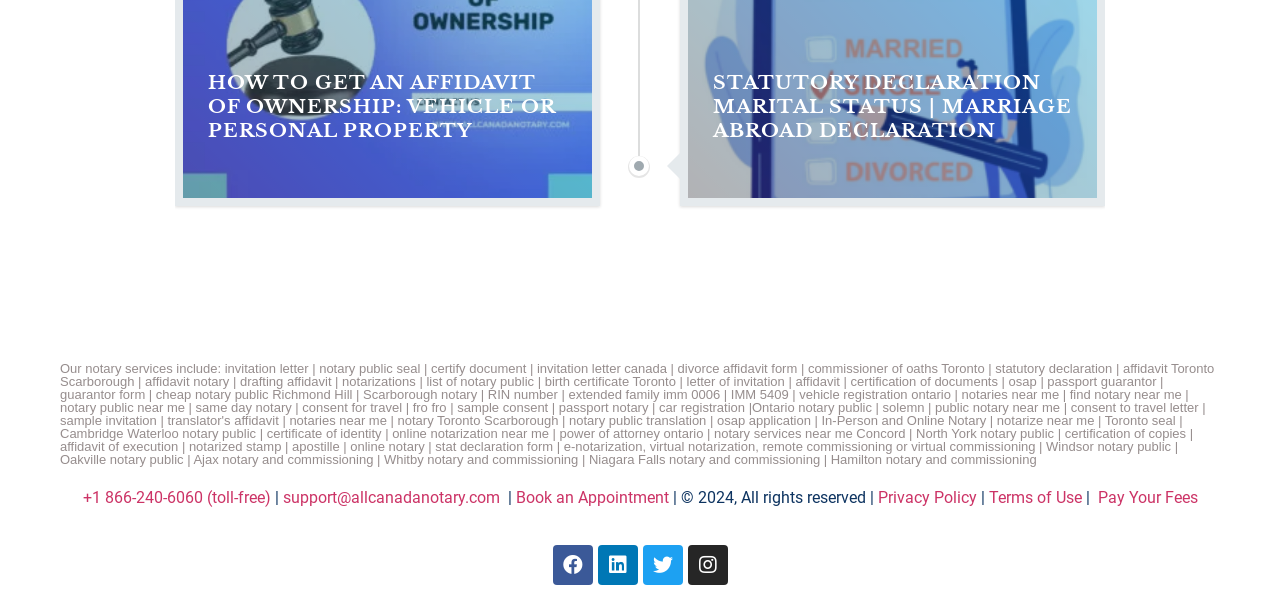Locate the bounding box coordinates of the clickable region necessary to complete the following instruction: "Check the Privacy Policy". Provide the coordinates in the format of four float numbers between 0 and 1, i.e., [left, top, right, bottom].

[0.686, 0.807, 0.763, 0.838]